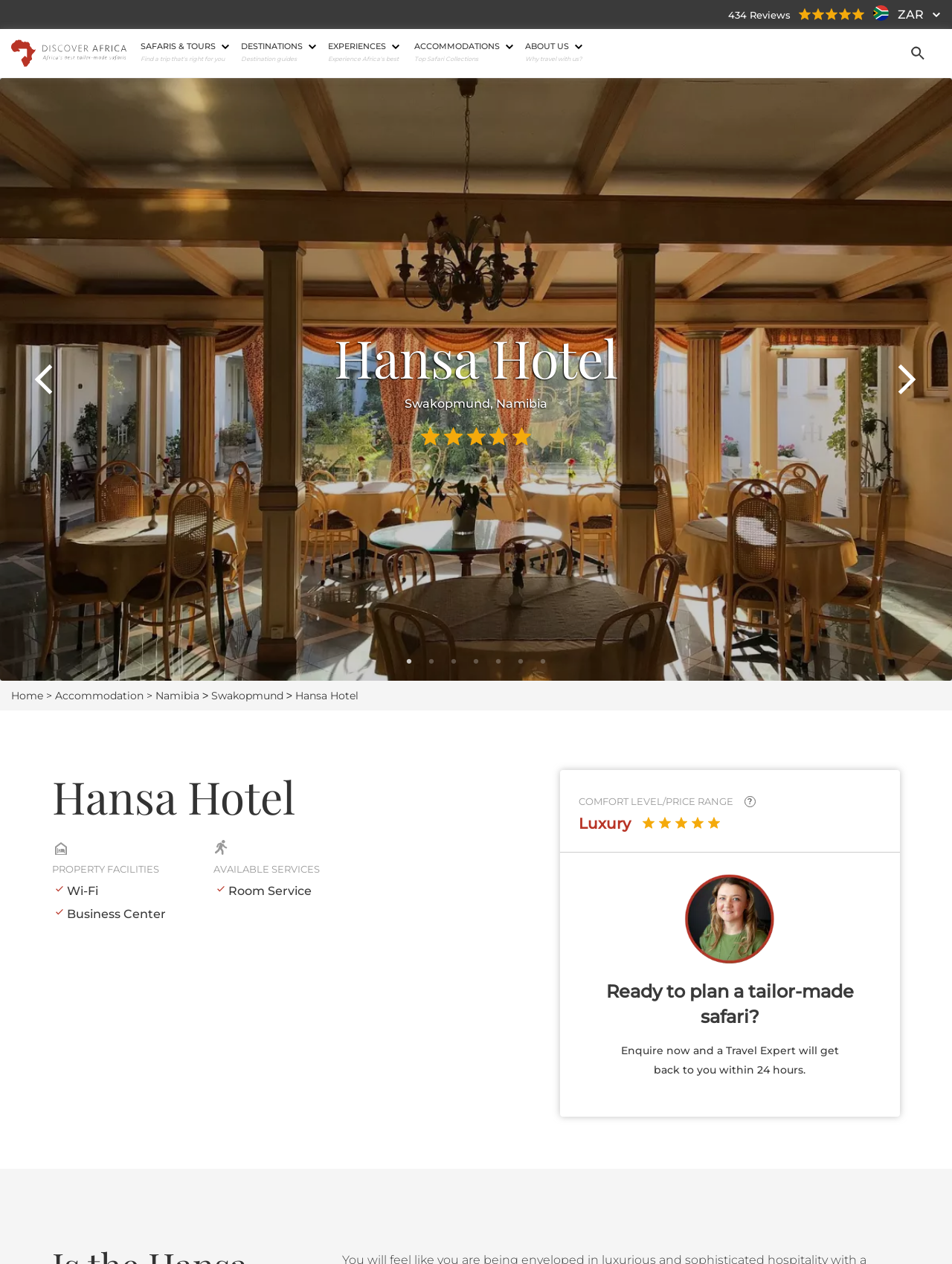How many tabs are available in the tablist?
Answer with a single word or short phrase according to what you see in the image.

7